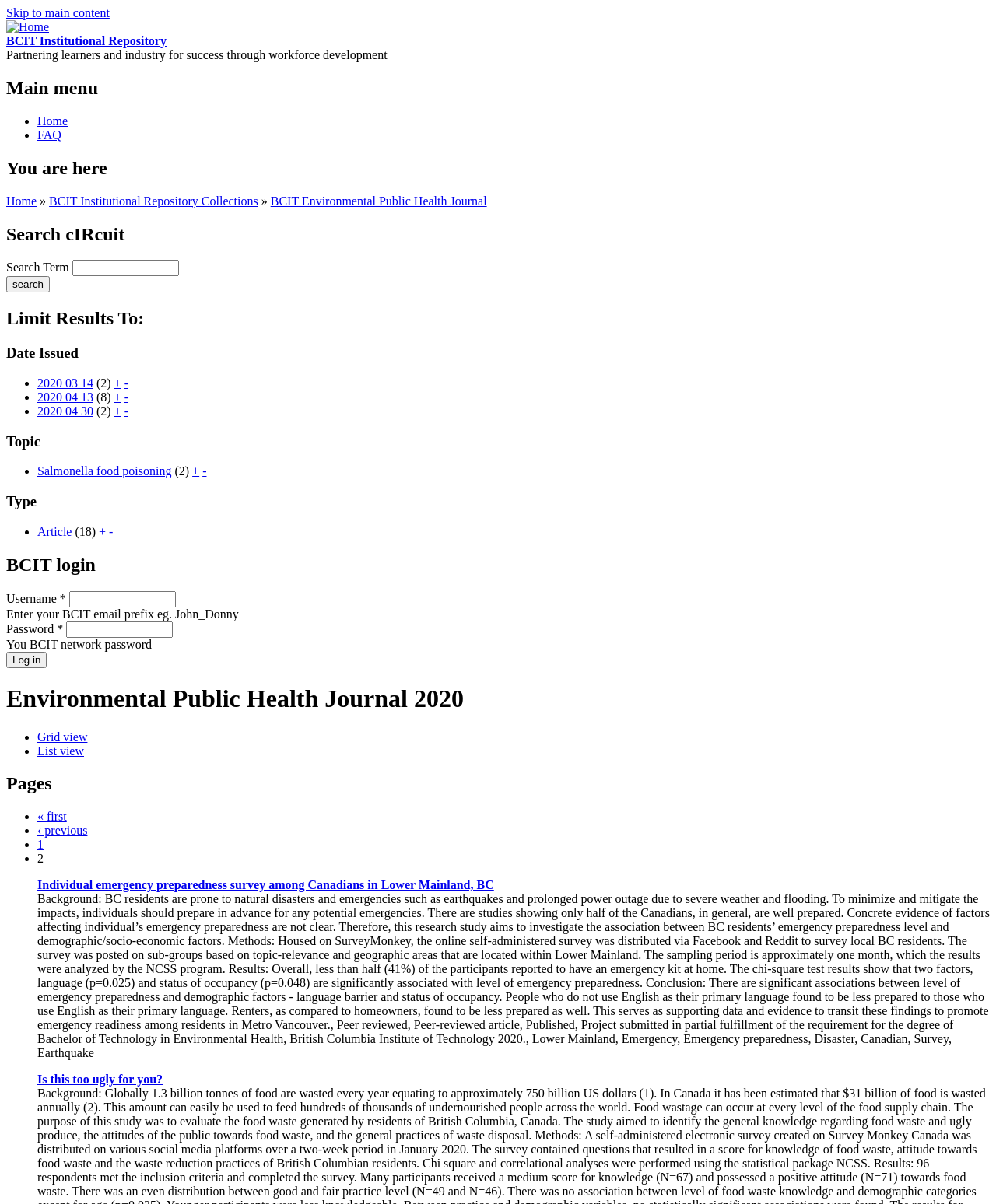Locate and extract the headline of this webpage.

Environmental Public Health Journal 2020